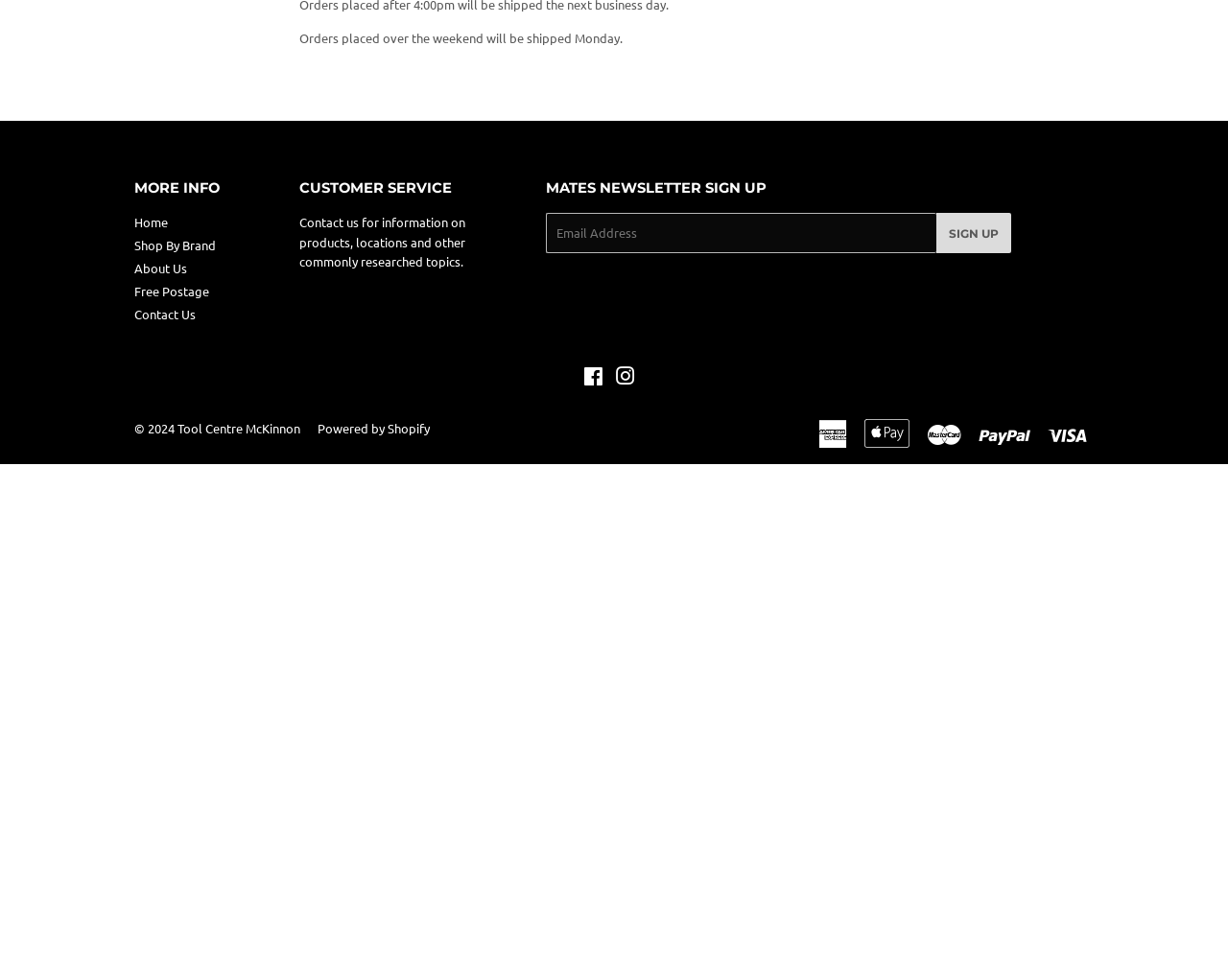Determine the bounding box coordinates for the HTML element described here: "About Us".

[0.109, 0.265, 0.152, 0.282]